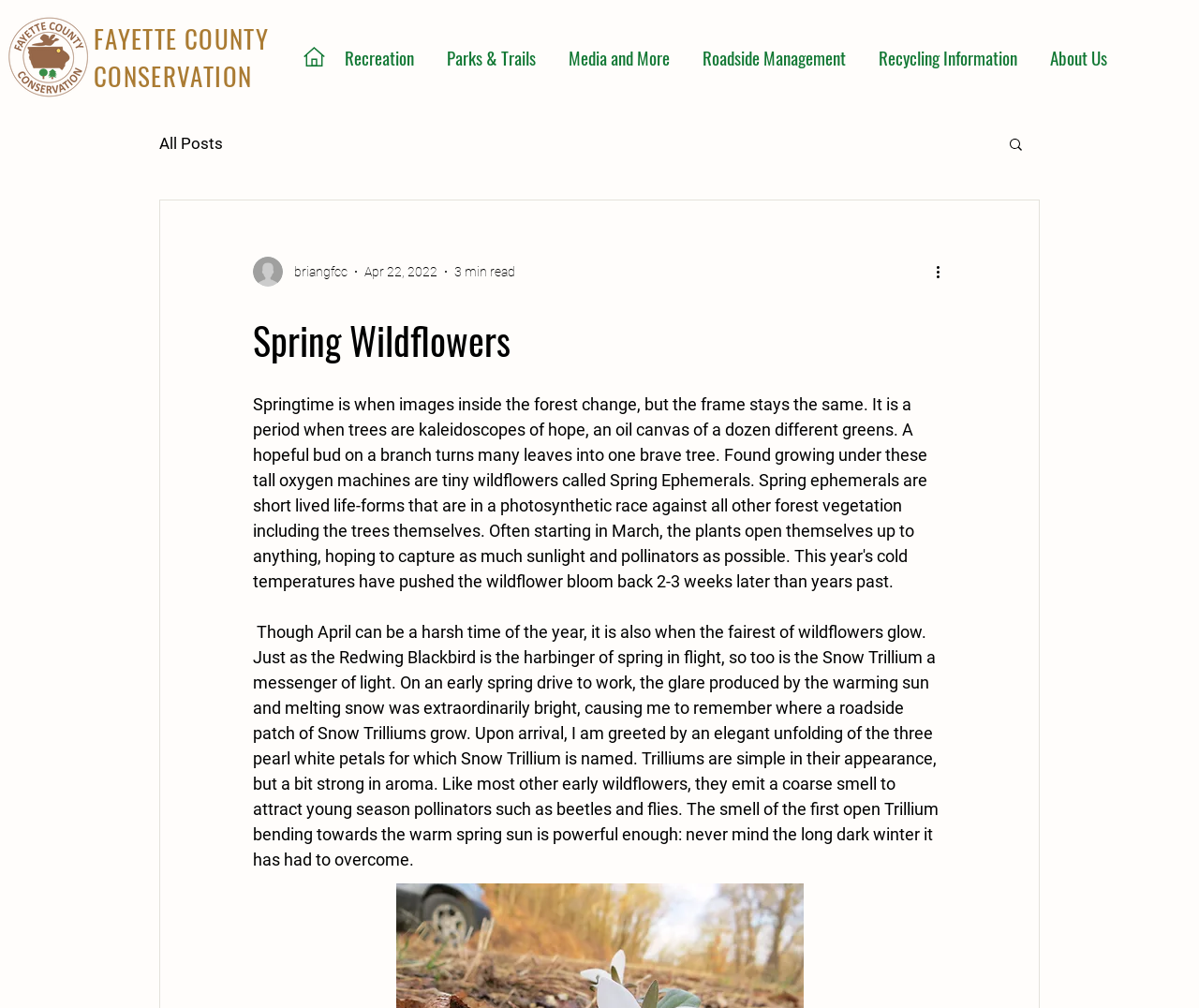What is the name of the wildflower mentioned in the blog post?
Please provide a comprehensive answer based on the contents of the image.

The answer can be found in the StaticText element 'On an early spring drive to work, the glare produced by the warming sun and melting snow was extraordinarily bright, causing me to remember where a roadside patch of Snow Trilliums grow.' which is a child element of the heading element 'Spring Wildflowers'.